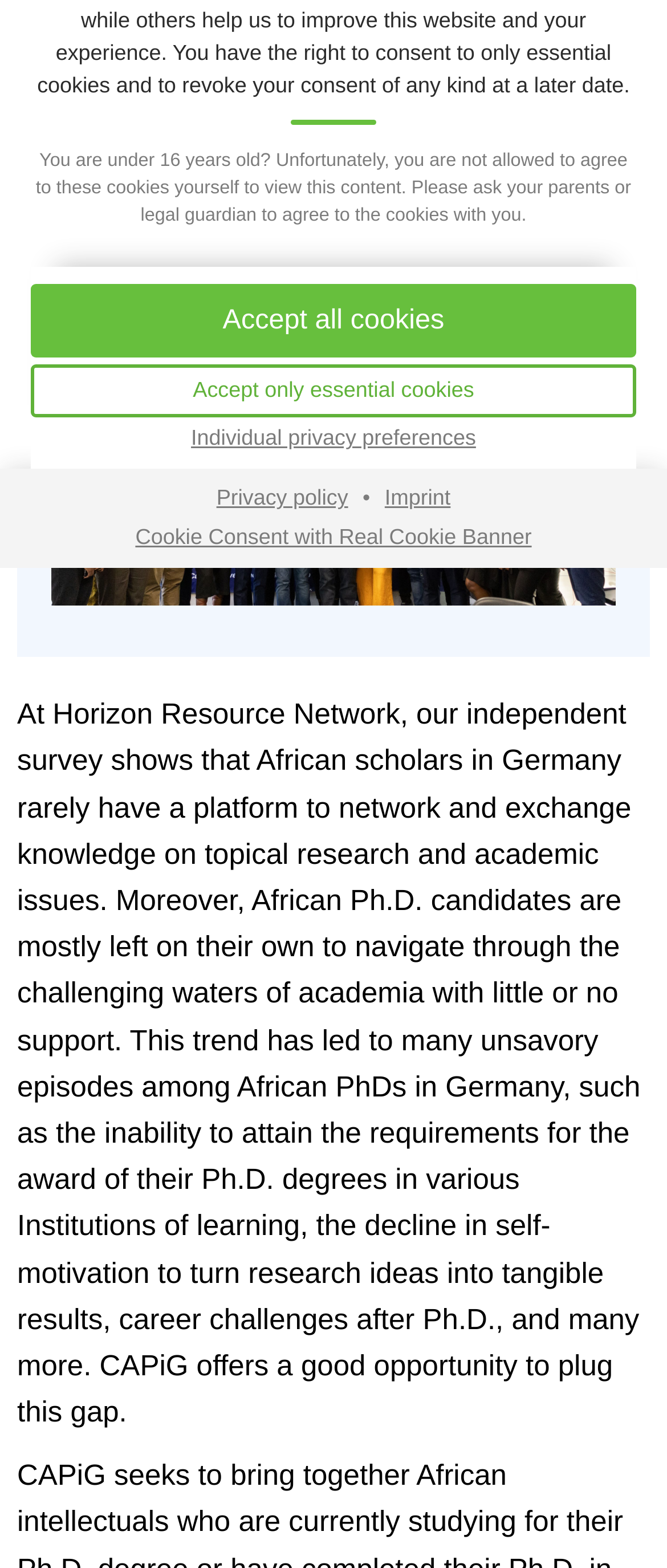Identify the bounding box coordinates for the UI element described by the following text: "Privacy policy". Provide the coordinates as four float numbers between 0 and 1, in the format [left, top, right, bottom].

[0.312, 0.31, 0.535, 0.325]